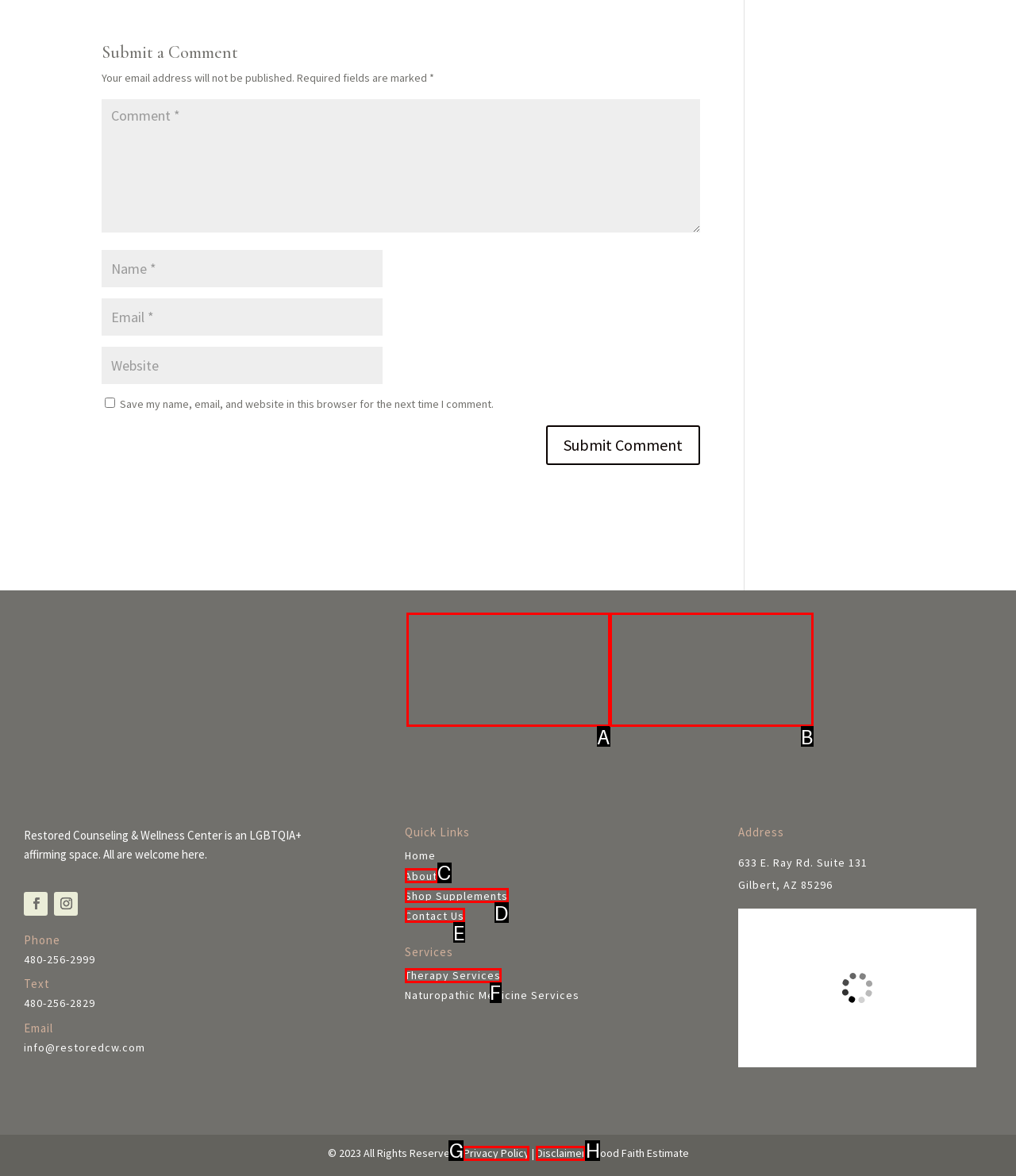Select the HTML element that matches the description: Shop Supplements
Respond with the letter of the correct choice from the given options directly.

D